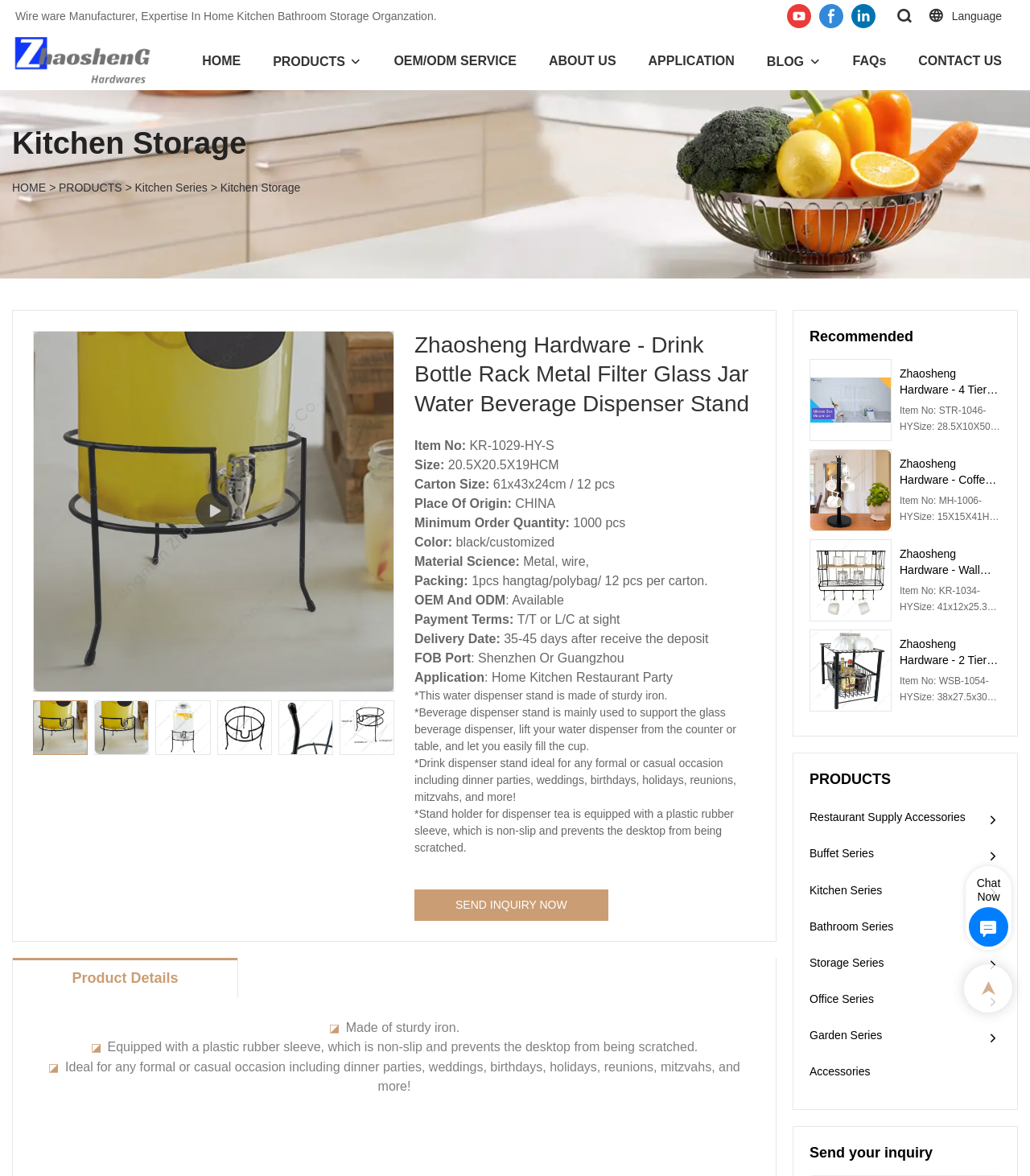Respond to the question below with a concise word or phrase:
What is the size of the carton?

61x43x24cm